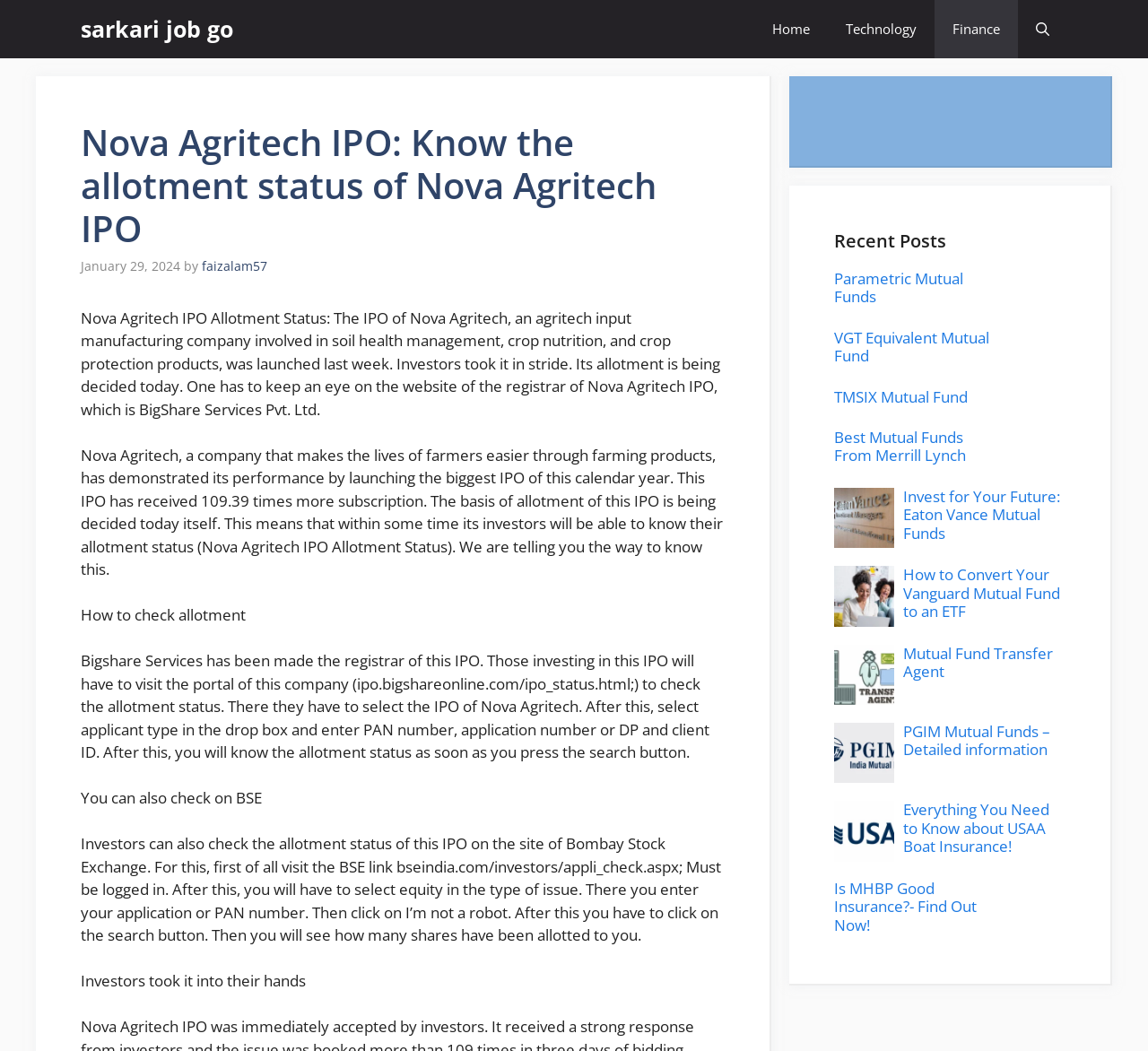Can you extract the headline from the webpage for me?

Nova Agritech IPO: Know the allotment status of Nova Agritech IPO